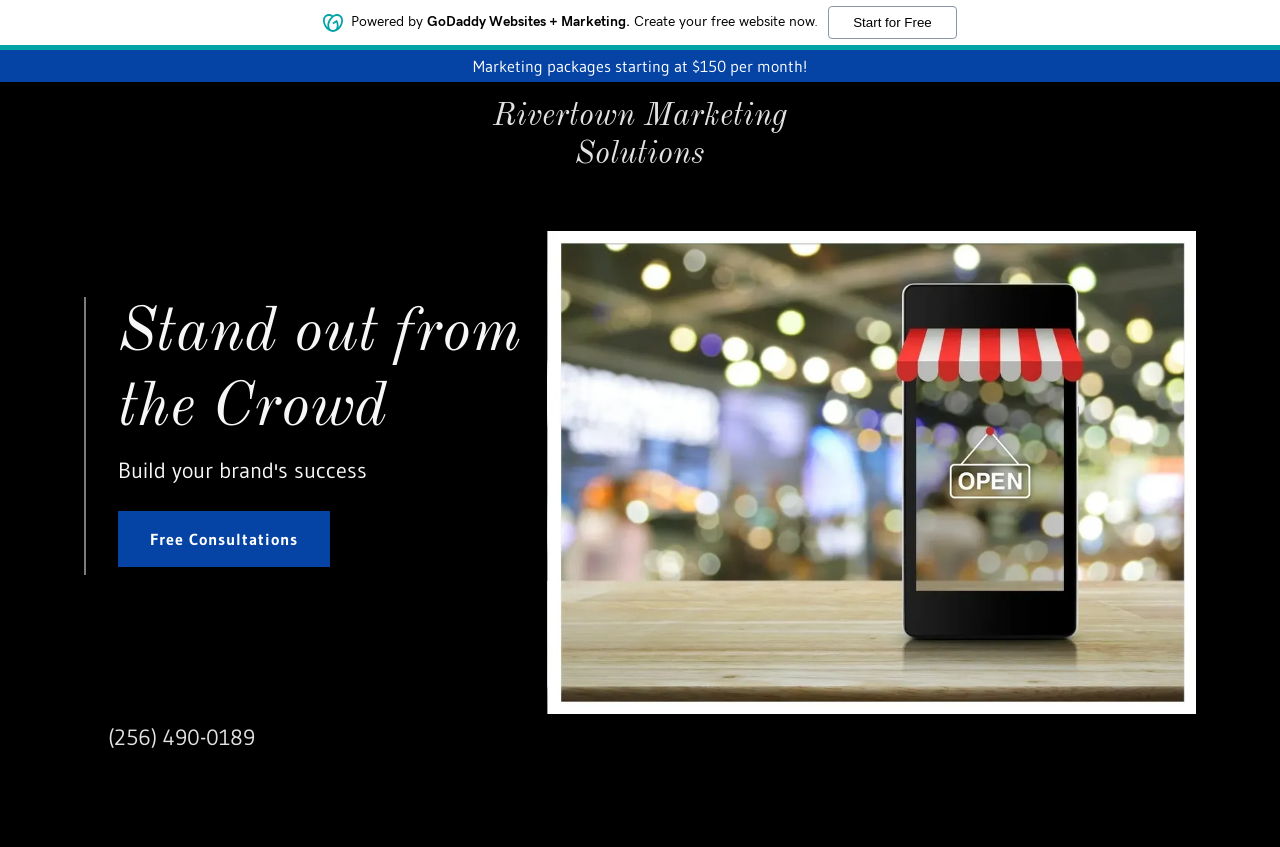What is the company name?
Using the image as a reference, answer the question with a short word or phrase.

Rivertown Marketing Solutions